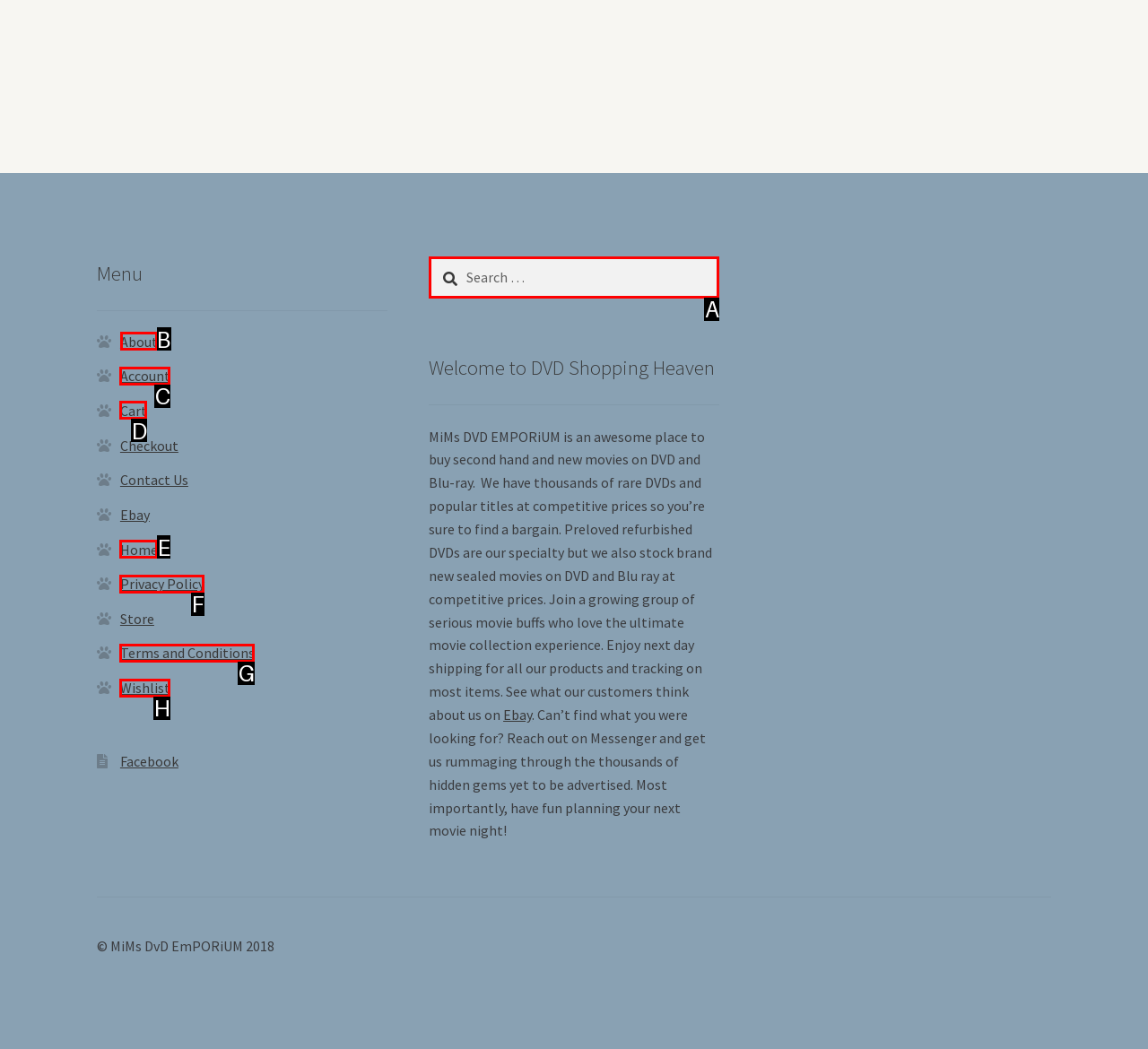Please indicate which HTML element to click in order to fulfill the following task: Go to About page Respond with the letter of the chosen option.

B